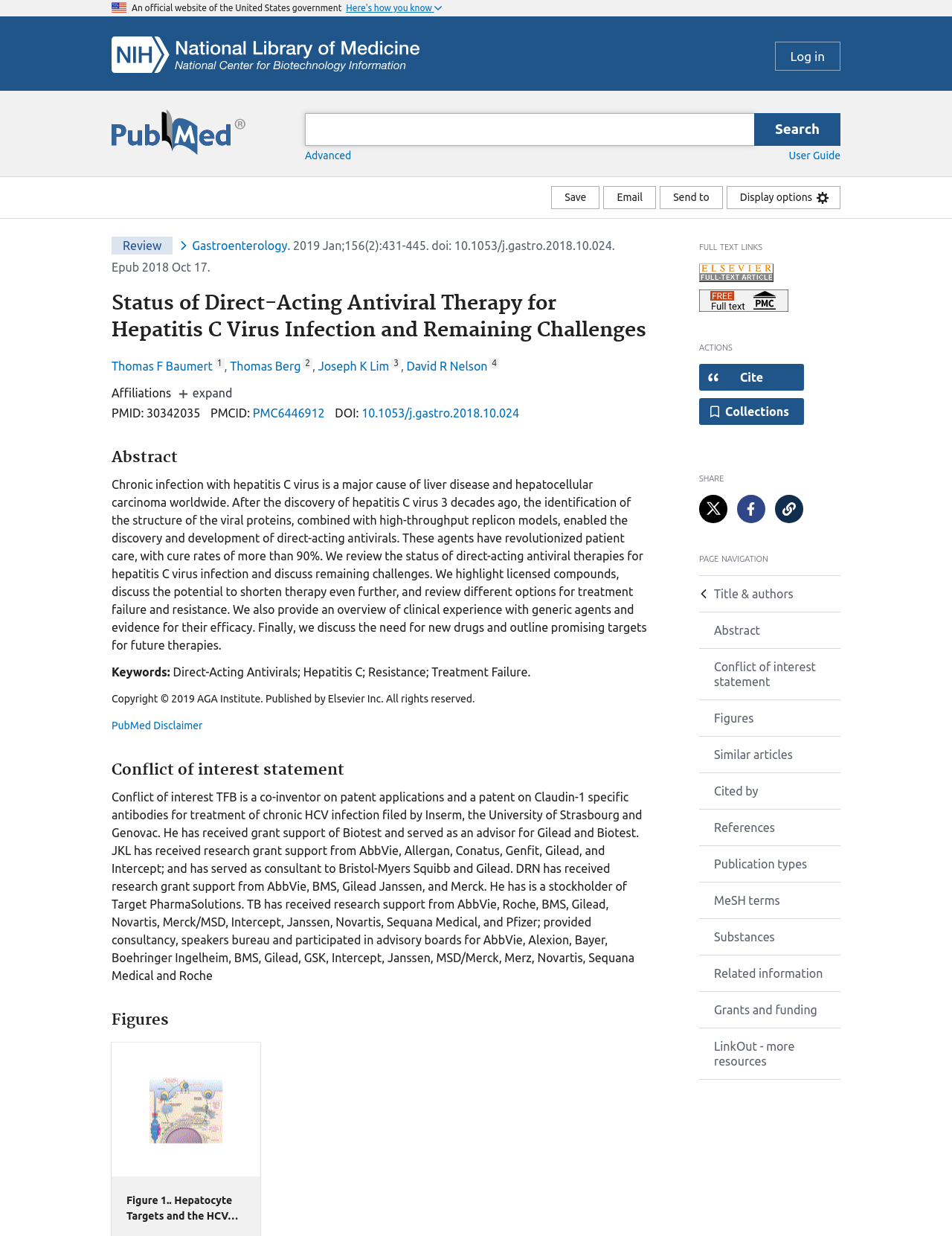Using the webpage screenshot and the element description Abstract, determine the bounding box coordinates. Specify the coordinates in the format (top-left x, top-left y, bottom-right x, bottom-right y) with values ranging from 0 to 1.

[0.734, 0.495, 0.883, 0.524]